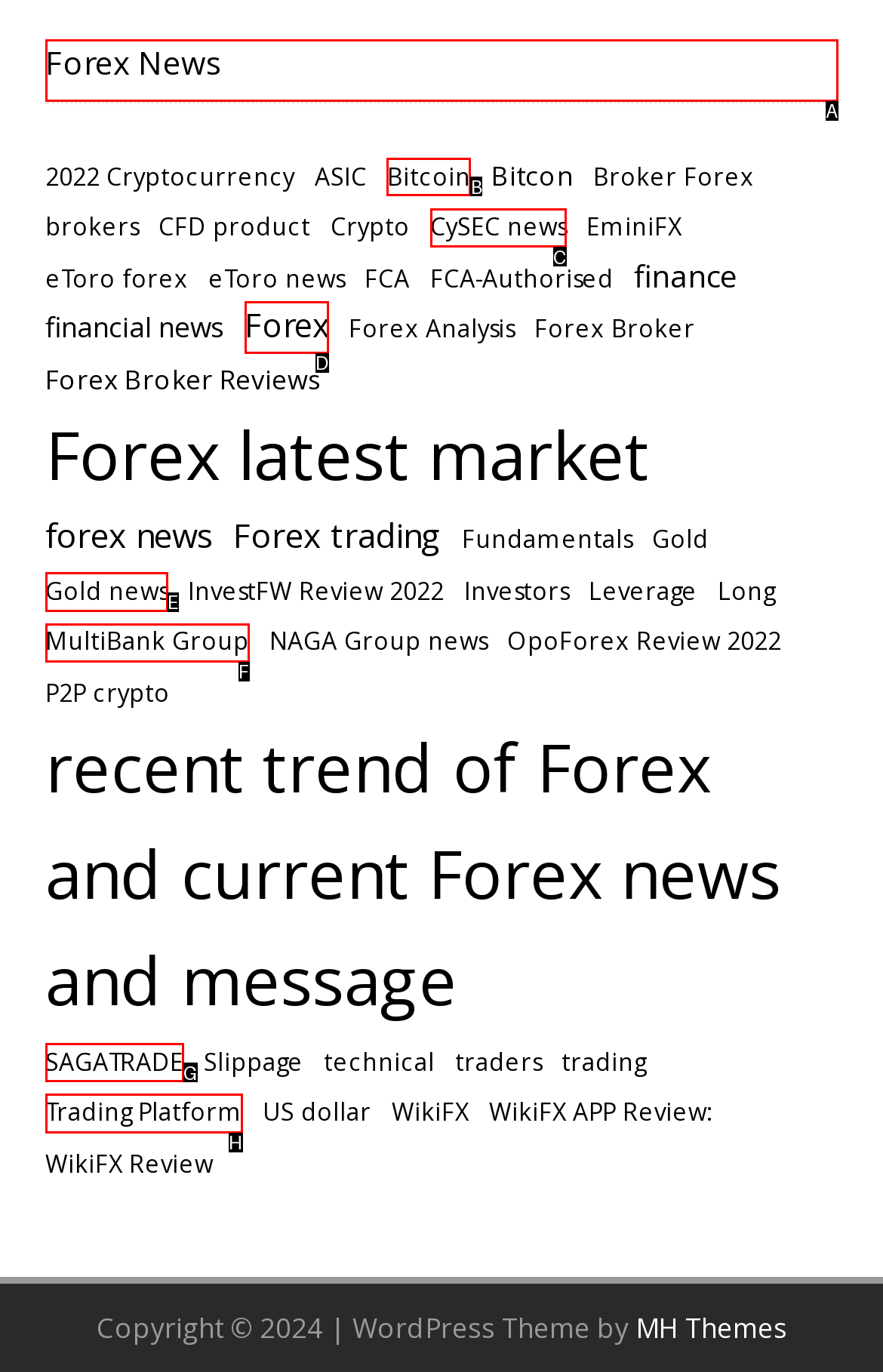Which option should be clicked to execute the task: View Bitcoin news?
Reply with the letter of the chosen option.

B